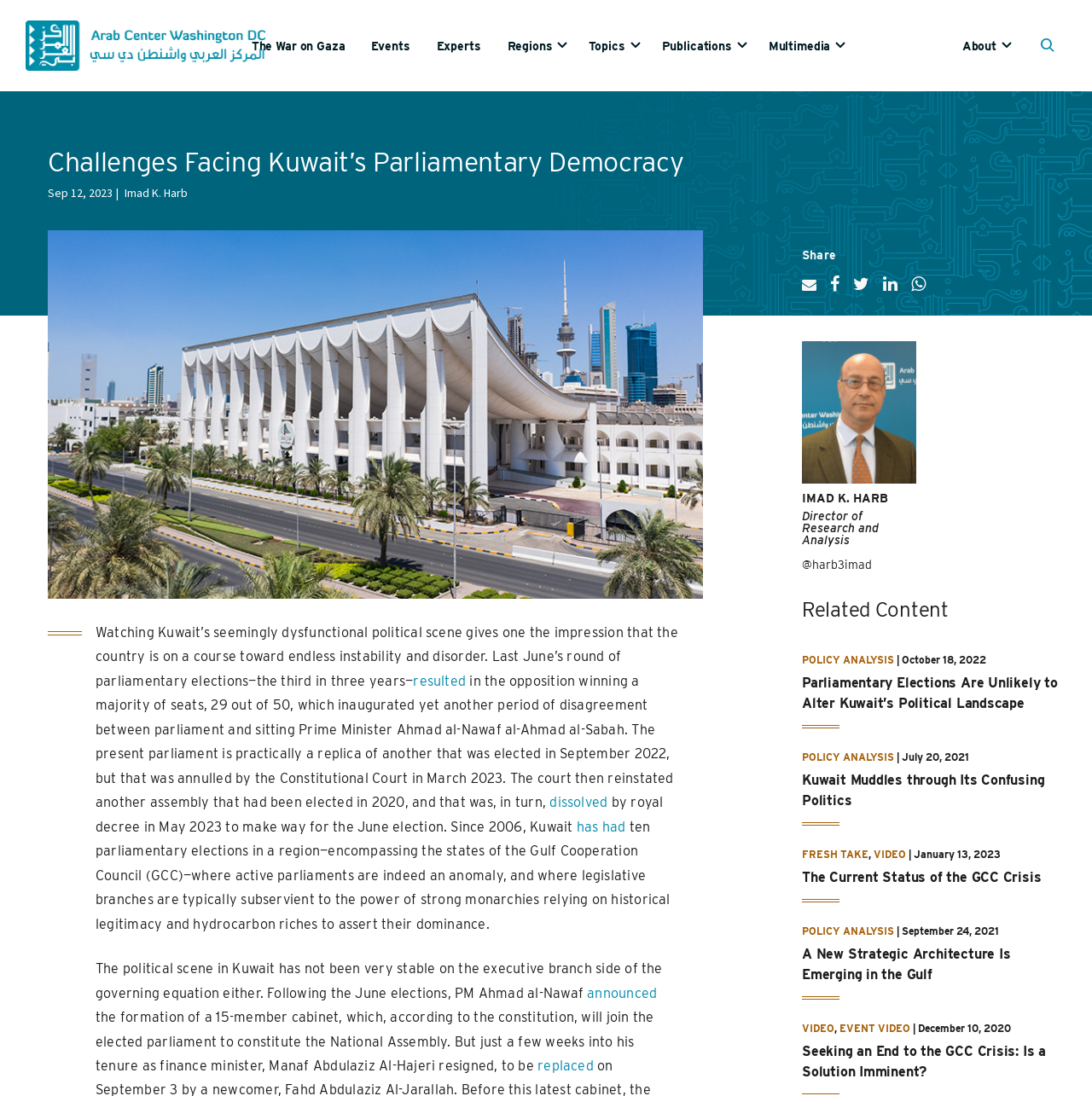Calculate the bounding box coordinates of the UI element given the description: "sales@forcev.com".

None